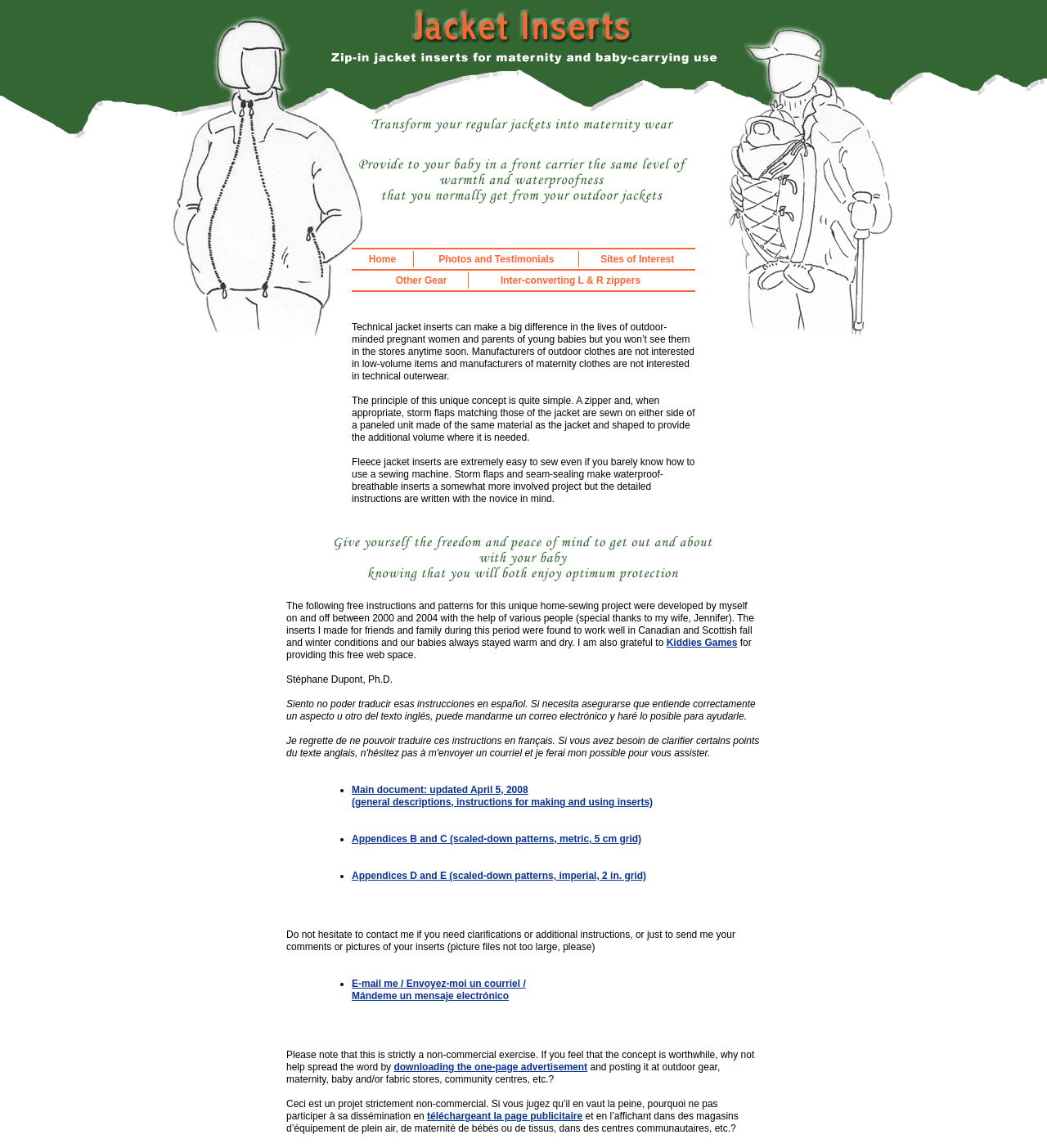What is required to make waterproof-breathable inserts?
Using the information from the image, give a concise answer in one word or a short phrase.

Storm flaps and seam-sealing